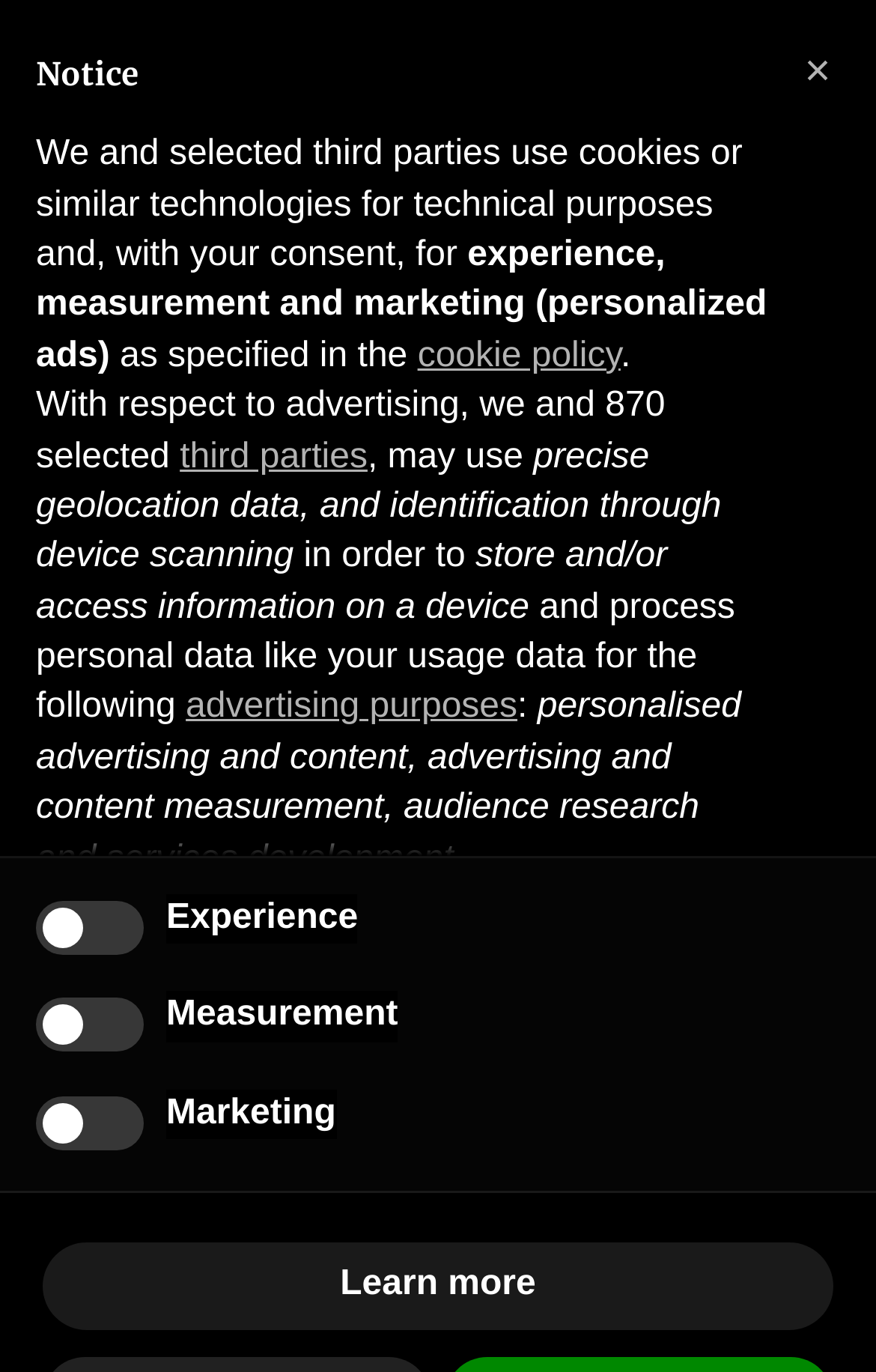Determine the bounding box coordinates for the UI element described. Format the coordinates as (top-left x, top-left y, bottom-right x, bottom-right y) and ensure all values are between 0 and 1. Element description: parent_node: Marketing name="Marketing" value="false"

[0.041, 0.798, 0.164, 0.838]